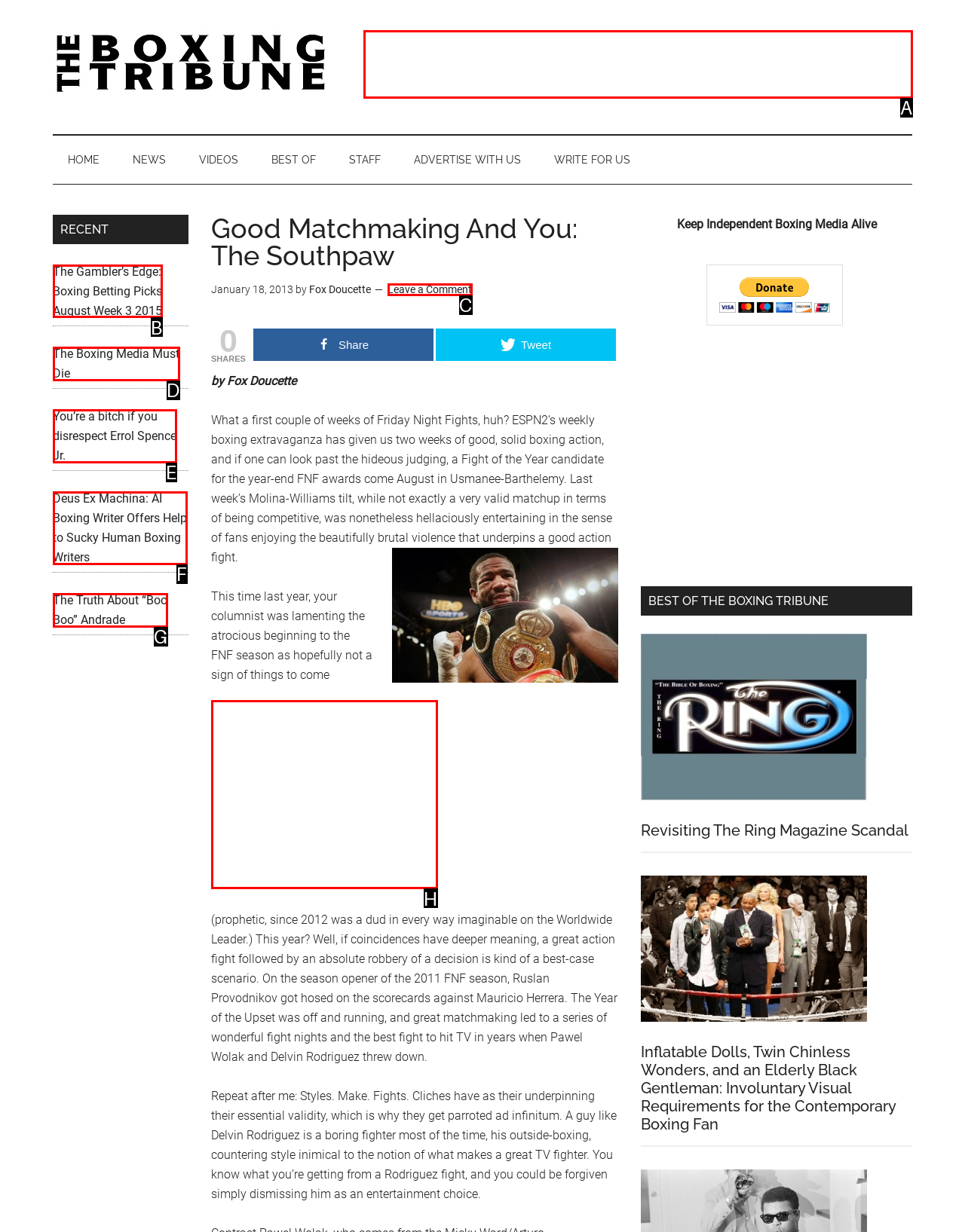Determine which HTML element should be clicked for this task: Click the 'The Gambler’s Edge: Boxing Betting Picks August Week 3 2015' link
Provide the option's letter from the available choices.

B